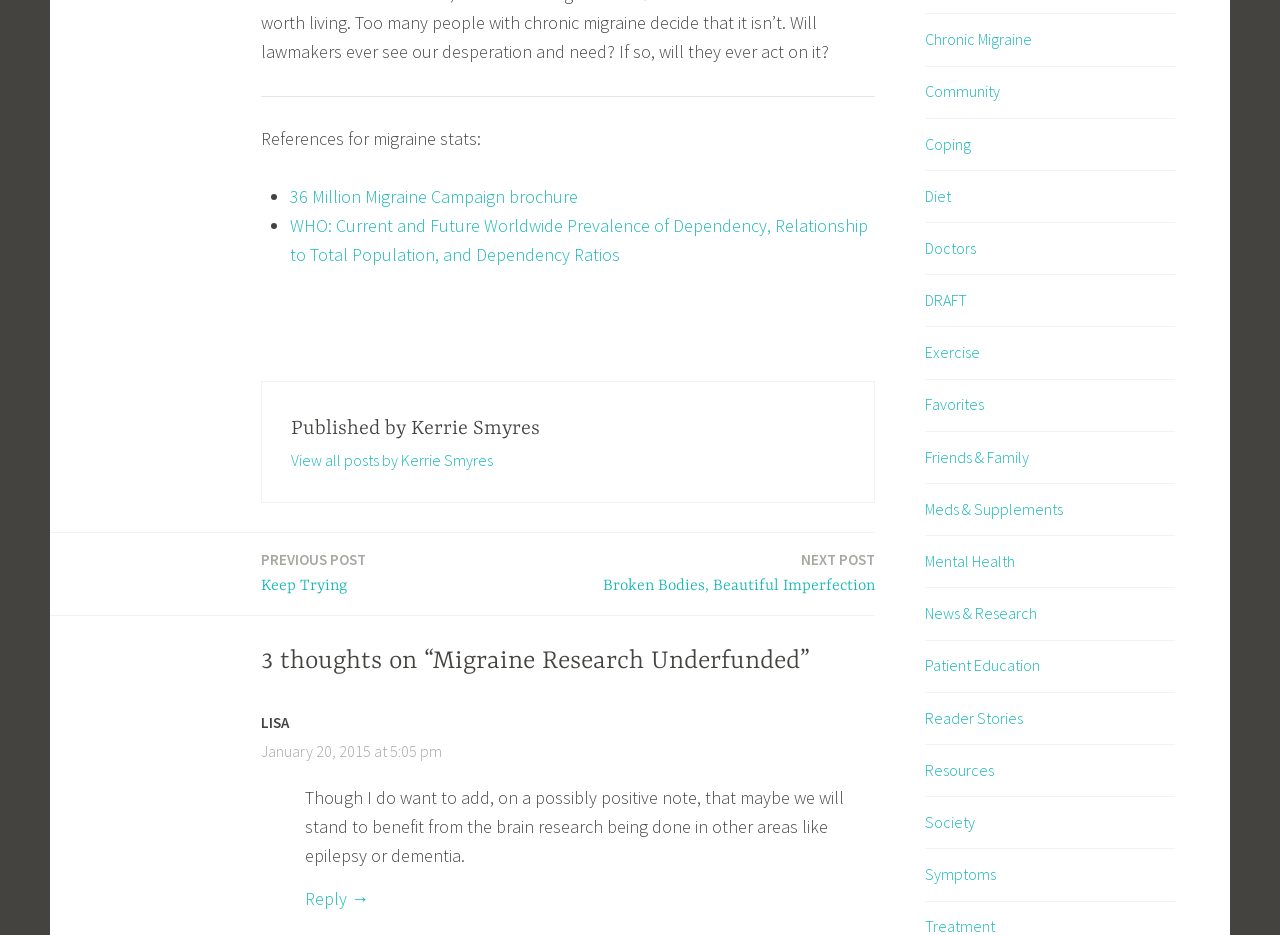Find the bounding box coordinates of the element I should click to carry out the following instruction: "Read the article 'Migraine Research Underfunded'".

[0.204, 0.758, 0.684, 0.977]